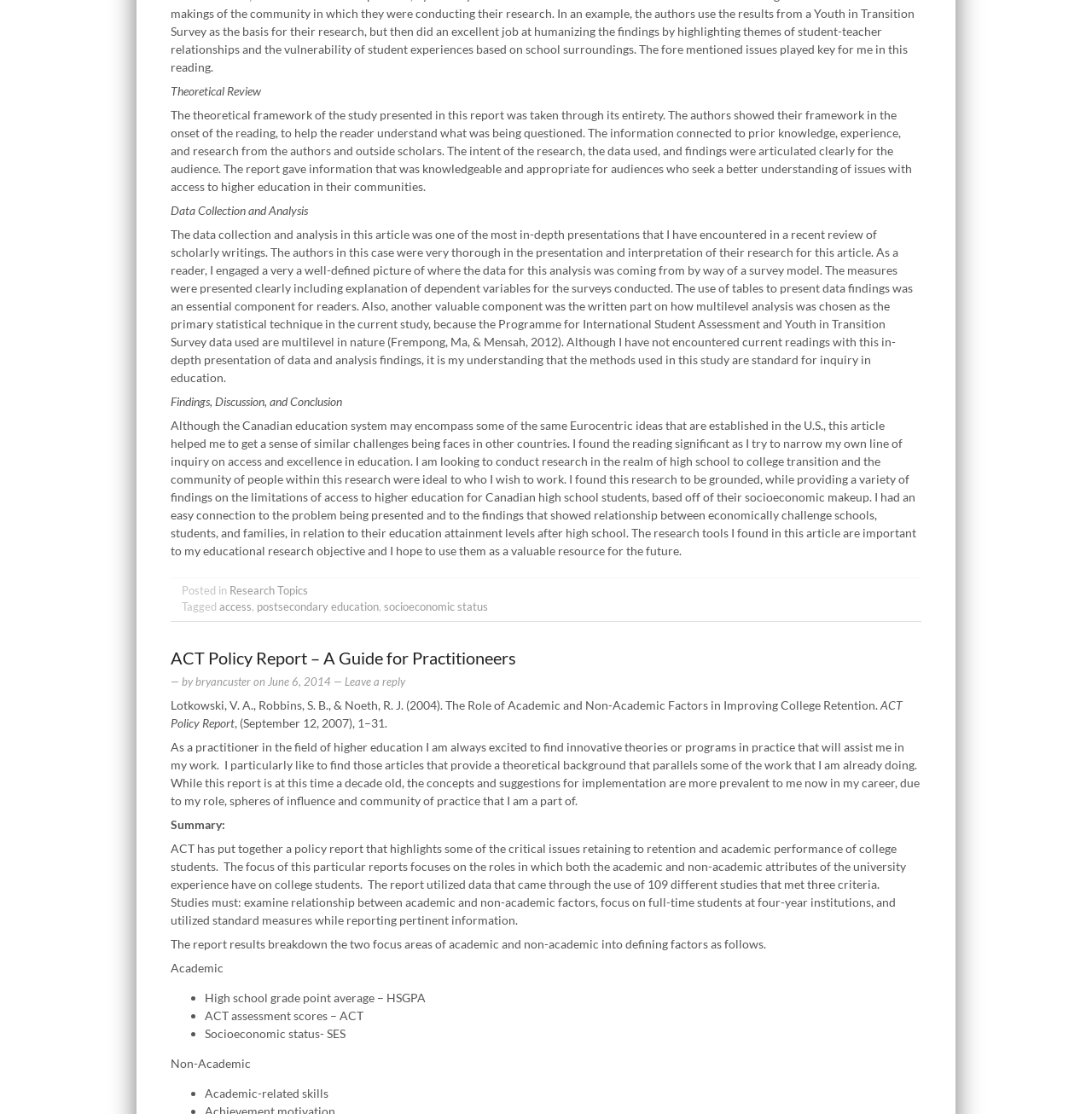Who is the author of the post?
Please answer the question as detailed as possible.

I found the author's name by looking at the header section of the webpage, where it says '— by bryancuster'.